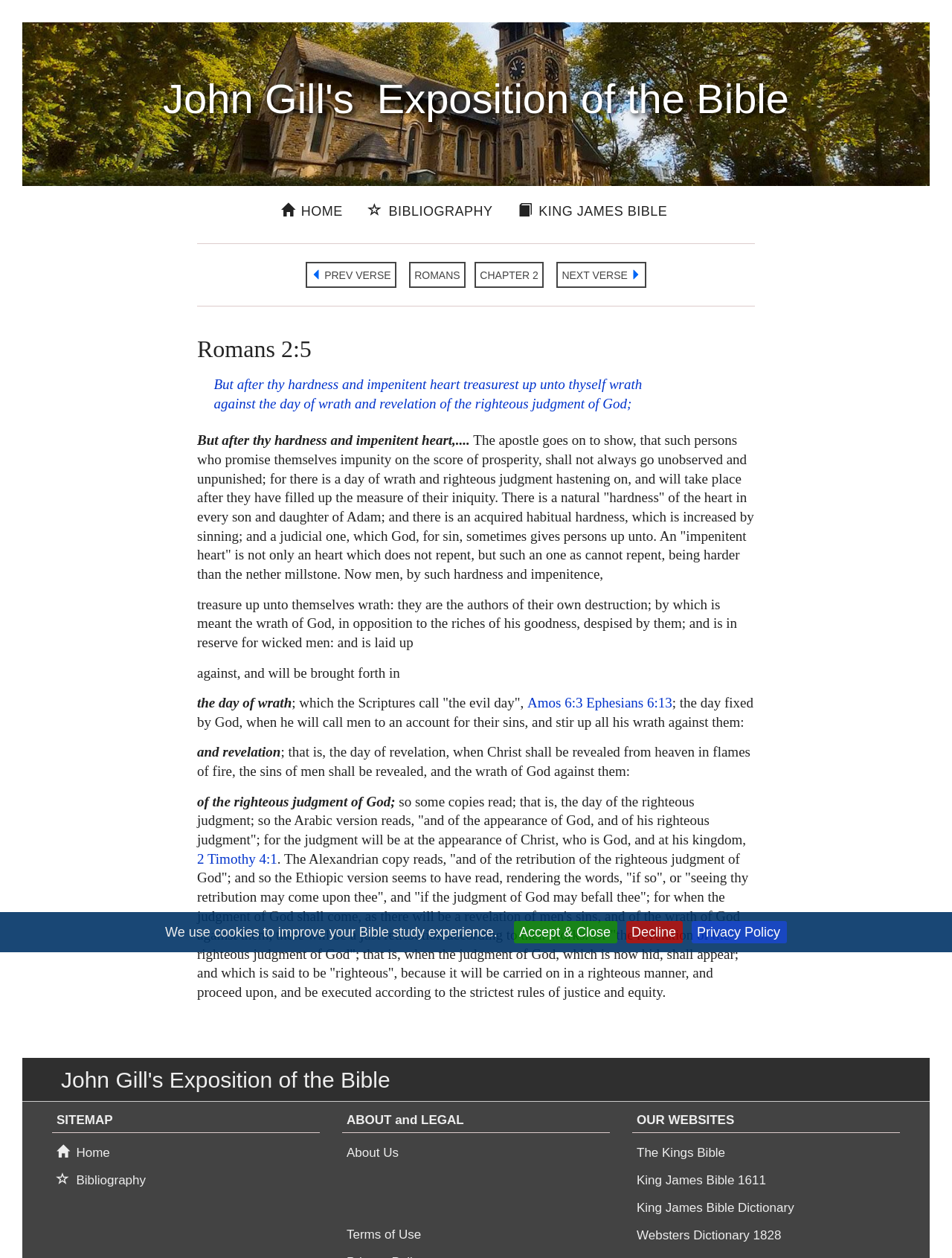Identify the bounding box for the UI element specified in this description: "2 Timothy 4:1". The coordinates must be four float numbers between 0 and 1, formatted as [left, top, right, bottom].

[0.207, 0.676, 0.291, 0.689]